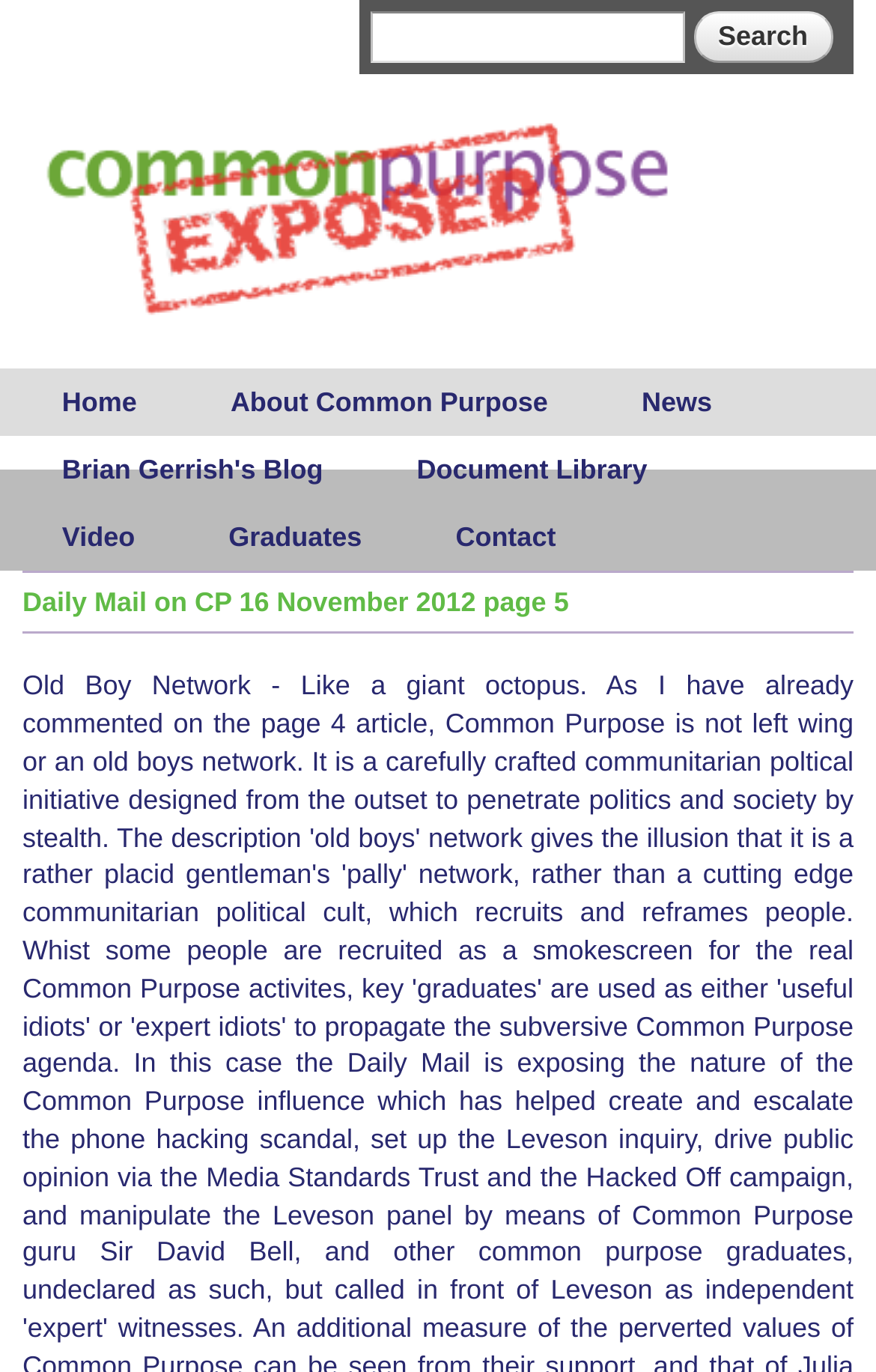Please identify the bounding box coordinates of the region to click in order to complete the task: "Skip to main content". The coordinates must be four float numbers between 0 and 1, specified as [left, top, right, bottom].

[0.325, 0.0, 0.486, 0.007]